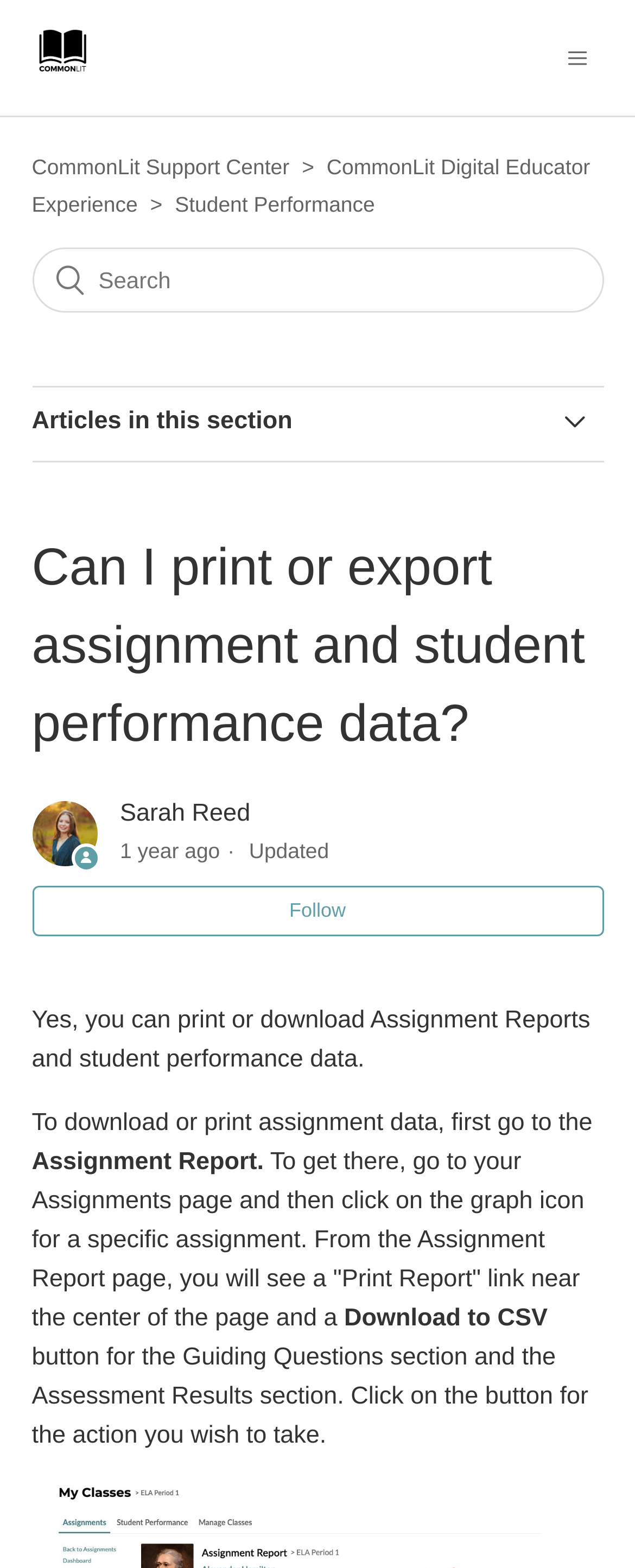Determine the bounding box coordinates of the clickable element to achieve the following action: 'Toggle navigation menu'. Provide the coordinates as four float values between 0 and 1, formatted as [left, top, right, bottom].

[0.894, 0.022, 0.924, 0.051]